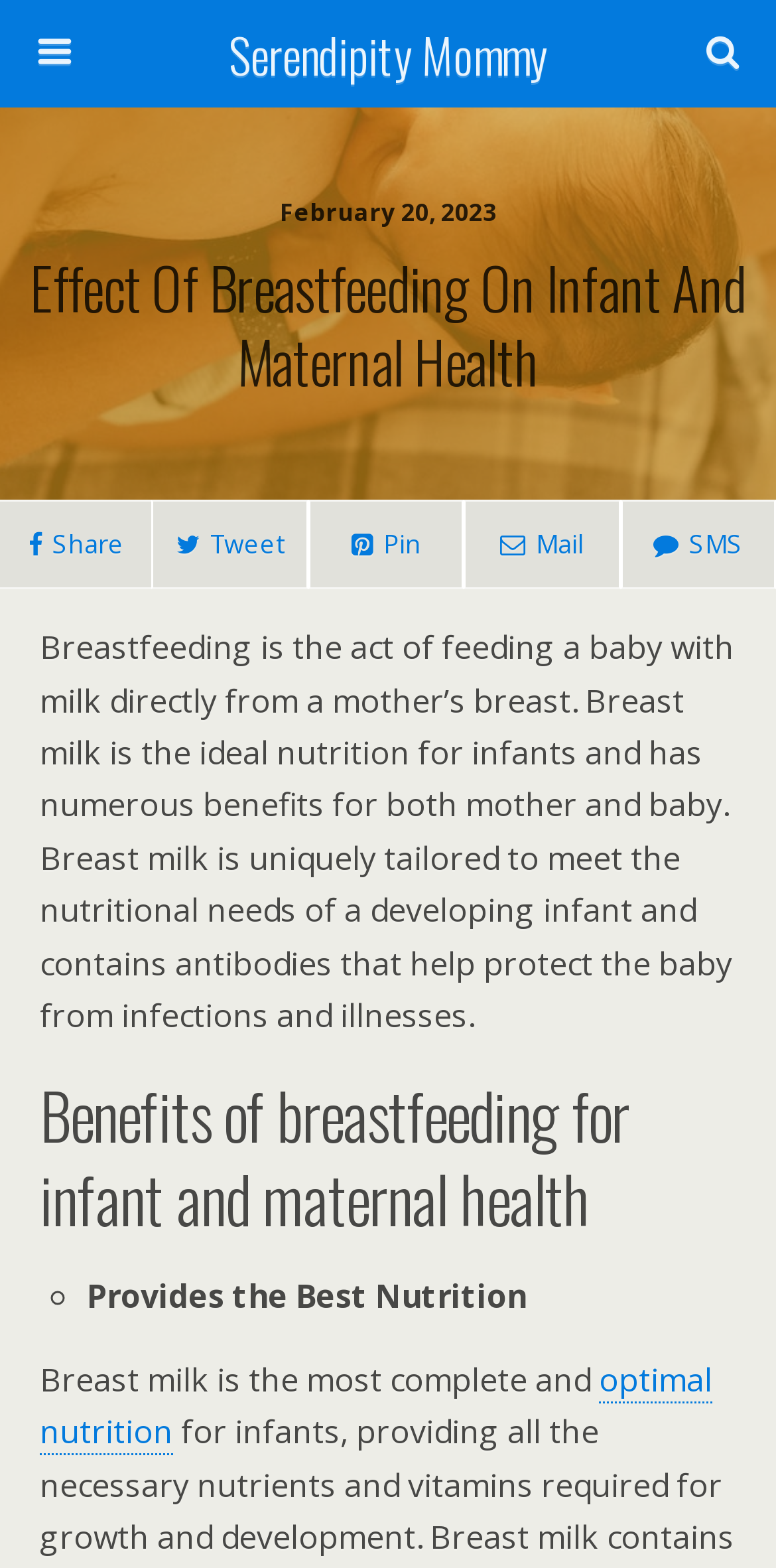What is one of the benefits of breastfeeding for infant health?
Based on the image, answer the question with as much detail as possible.

I found the answer by looking at the list marker element with the content '◦' and the static text element next to it, which says 'Provides the Best Nutrition', indicating that it is one of the benefits of breastfeeding for infant health.